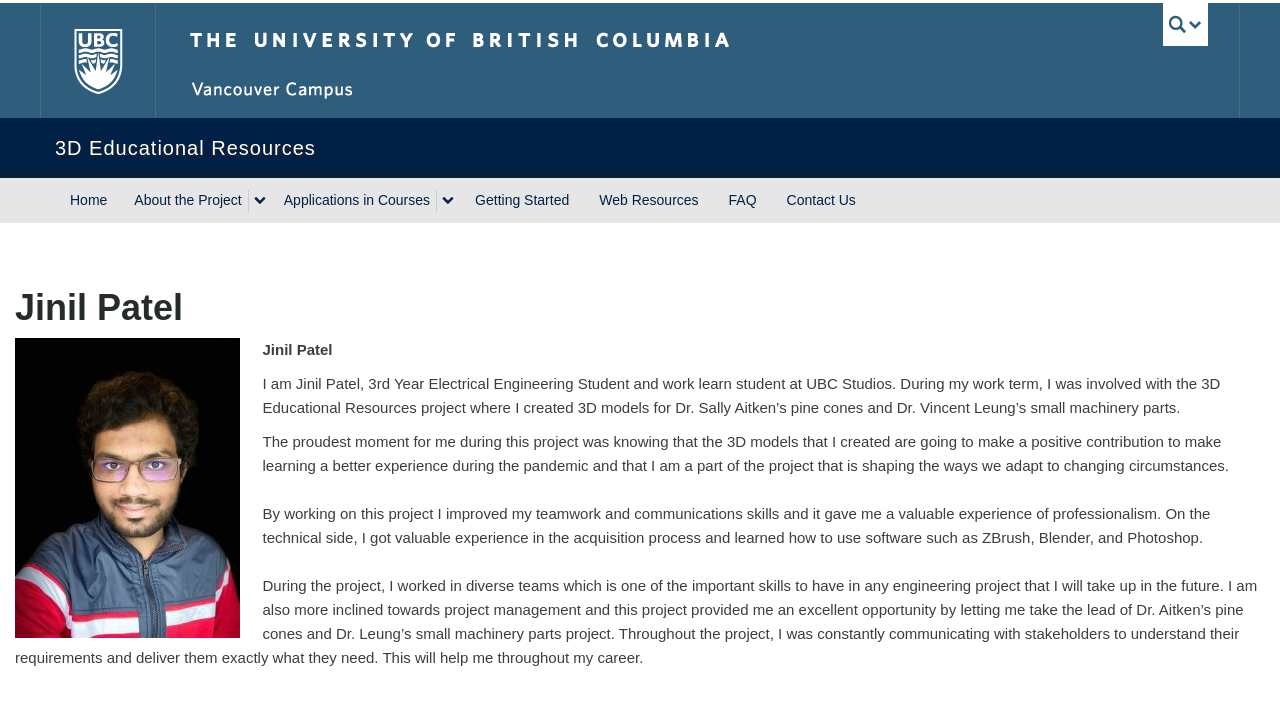Please find and report the bounding box coordinates of the element to click in order to perform the following action: "go to 3D Educational Resources page". The coordinates should be expressed as four float numbers between 0 and 1, in the format [left, top, right, bottom].

[0.043, 0.194, 0.957, 0.225]